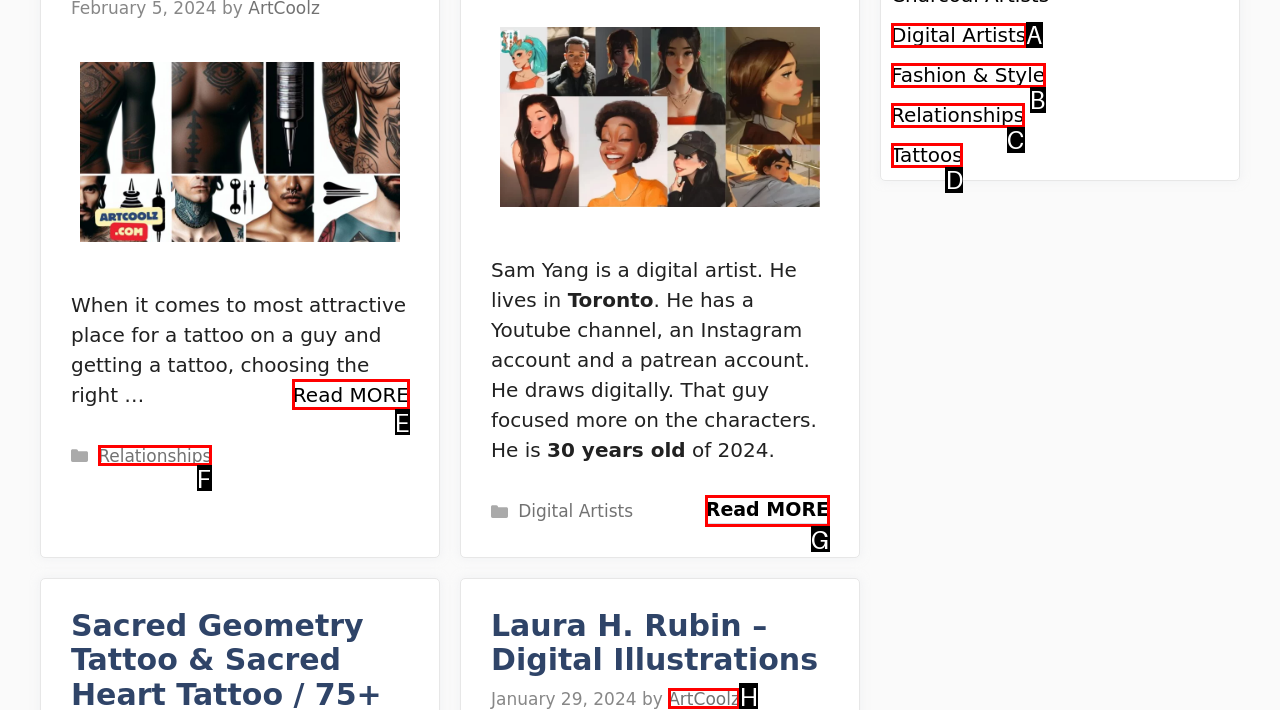Select the option that fits this description: Read MORE
Answer with the corresponding letter directly.

G